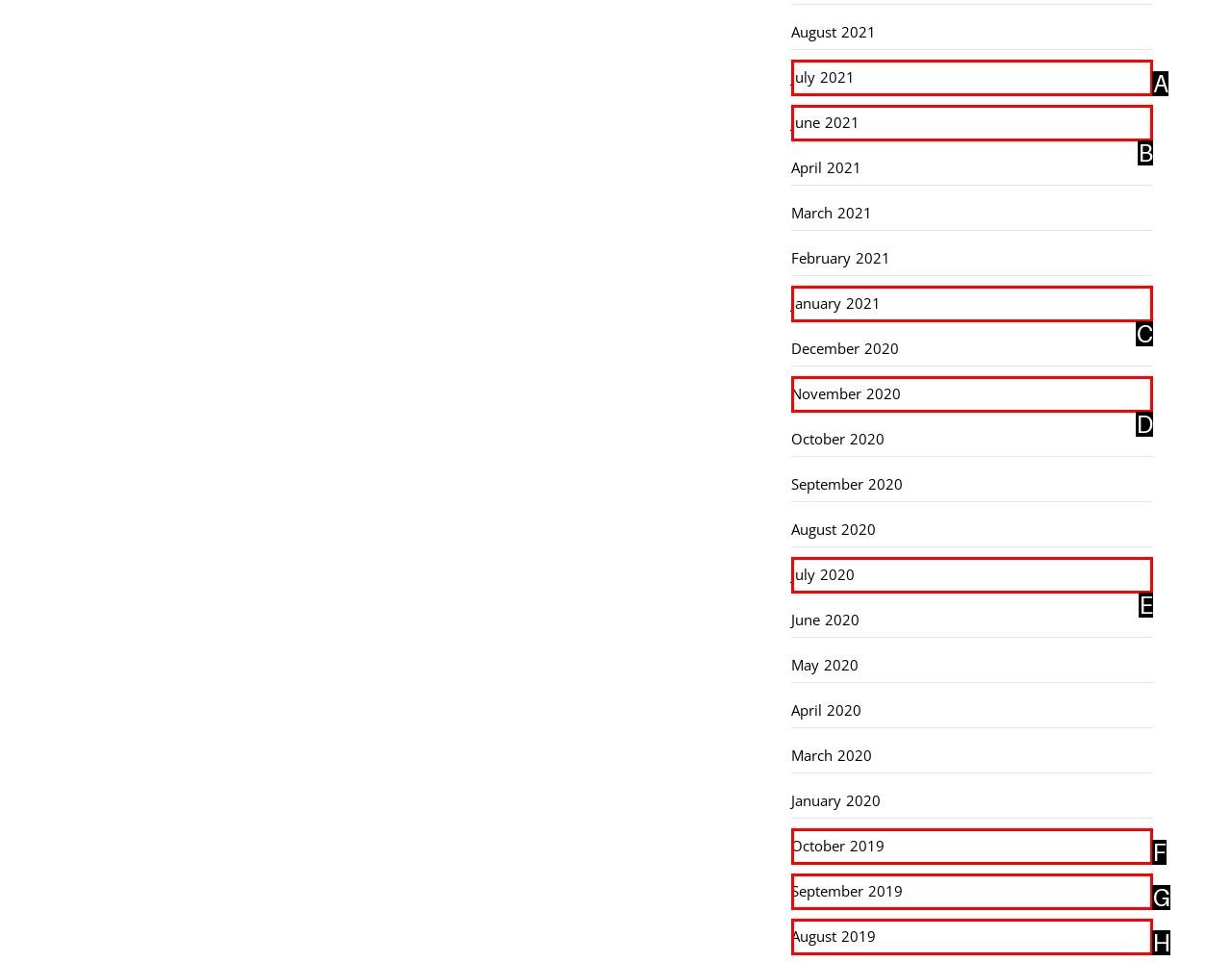Match the description: January 2021 to one of the options shown. Reply with the letter of the best match.

C